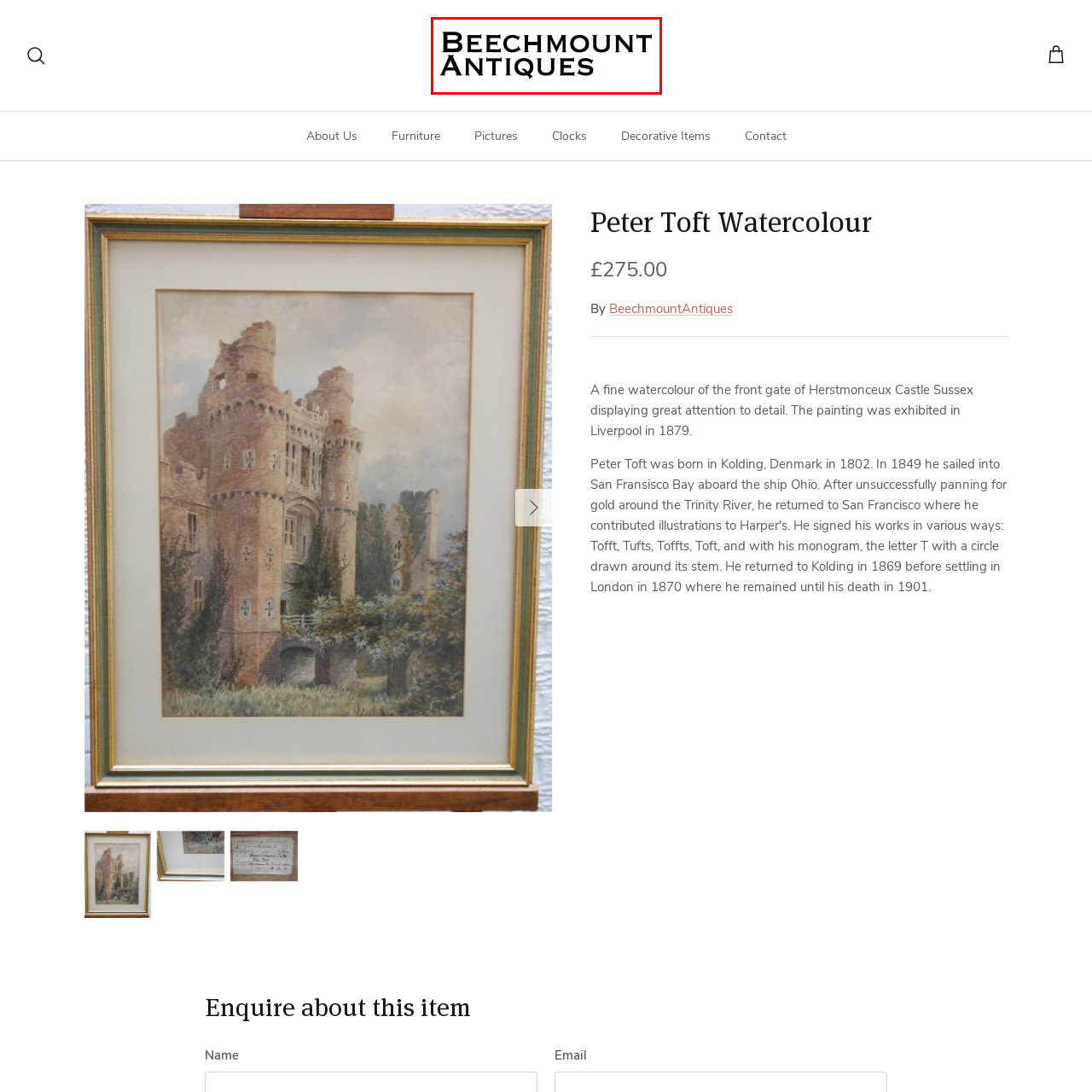Observe the content highlighted by the red box and supply a one-word or short phrase answer to the question: What kind of items does Beechmount Antiques focus on?

Unique vintage items